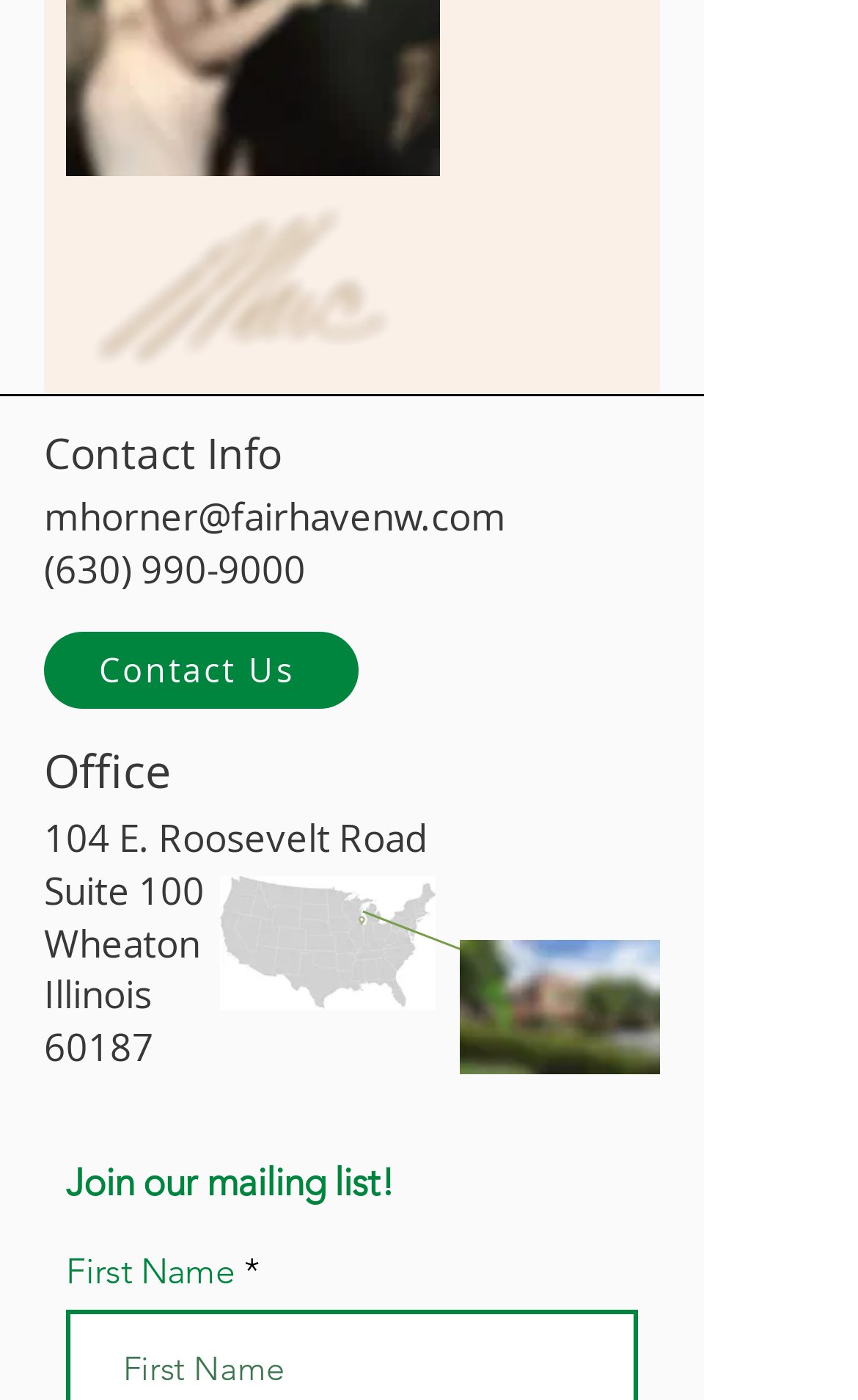What is the phone number of the office?
We need a detailed and exhaustive answer to the question. Please elaborate.

I found the phone number by looking at the 'Contact Info' section, where I saw a link with the text '(630) 990-9000'.